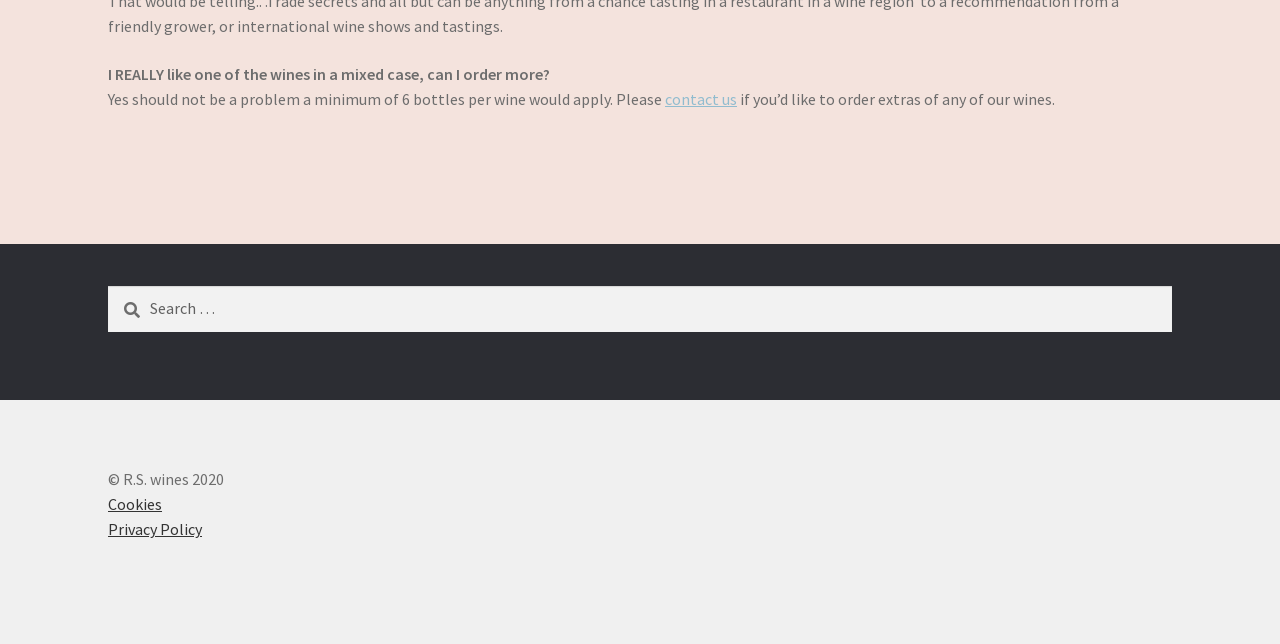Give the bounding box coordinates for the element described as: "Privacy Policy".

[0.084, 0.807, 0.158, 0.838]